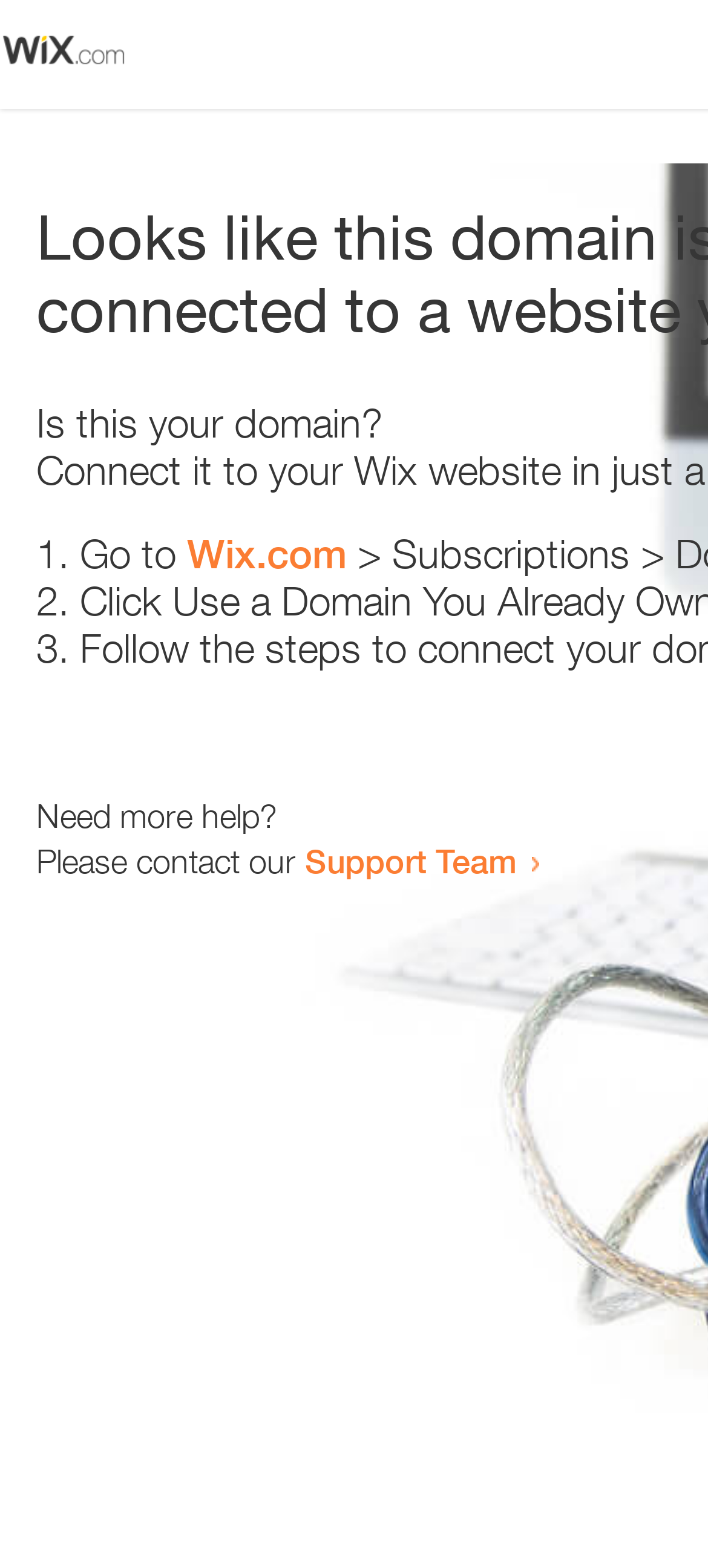How many links are present on the webpage?
Using the image, provide a concise answer in one word or a short phrase.

2